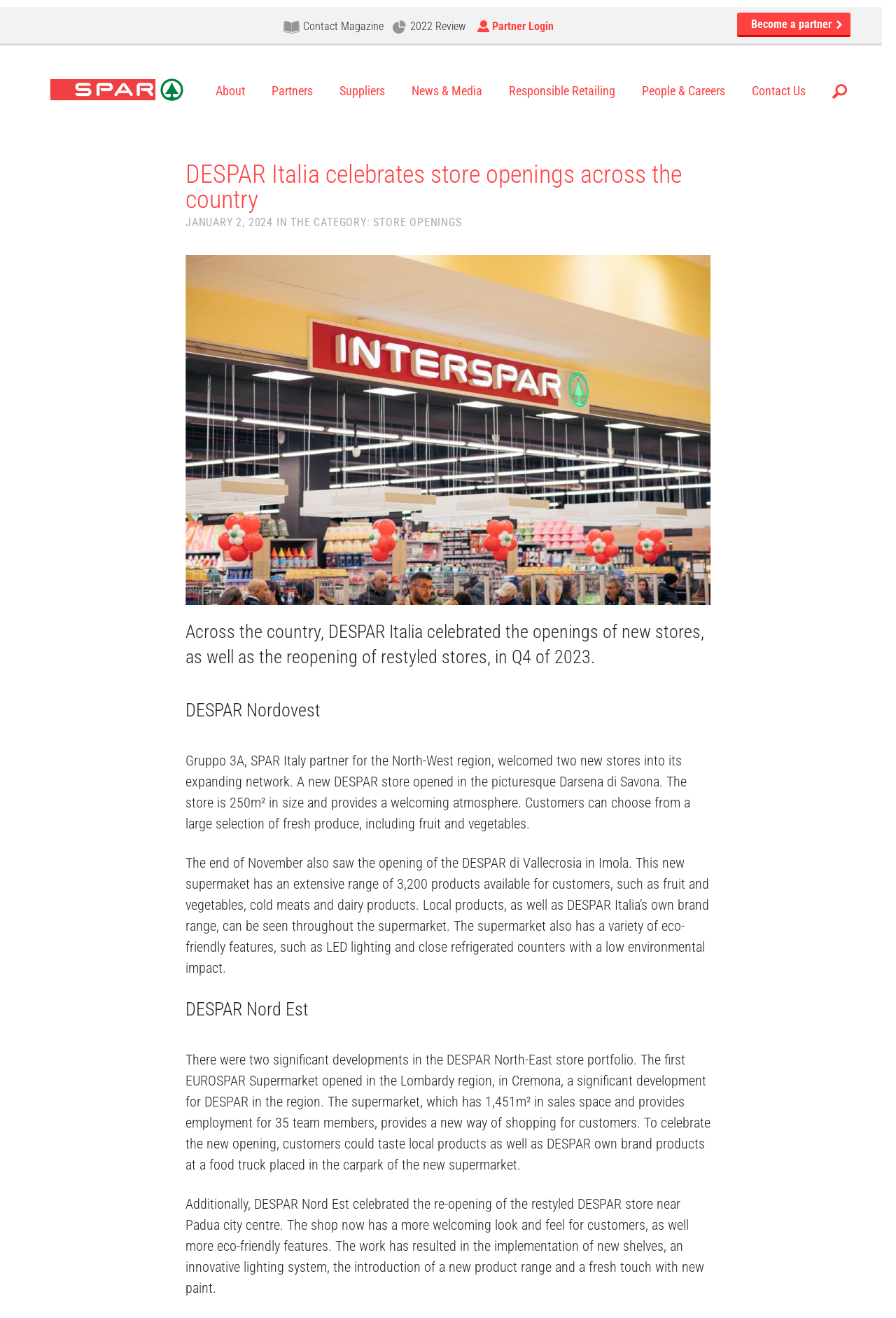Can you identify the bounding box coordinates of the clickable region needed to carry out this instruction: 'Login as a partner'? The coordinates should be four float numbers within the range of 0 to 1, stated as [left, top, right, bottom].

[0.549, 0.005, 0.618, 0.035]